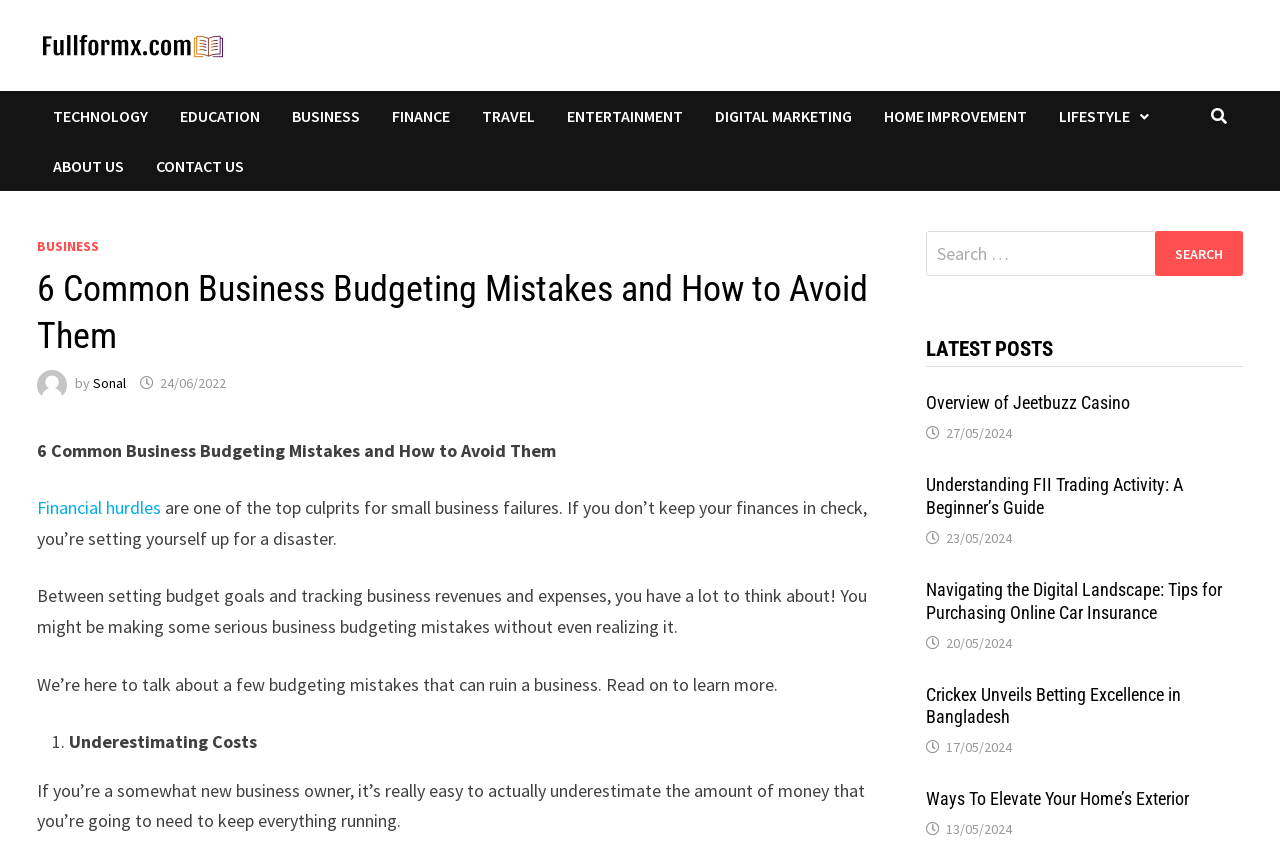Identify the bounding box coordinates of the clickable region to carry out the given instruction: "Click on the 'ABOUT US' link".

[0.029, 0.166, 0.109, 0.226]